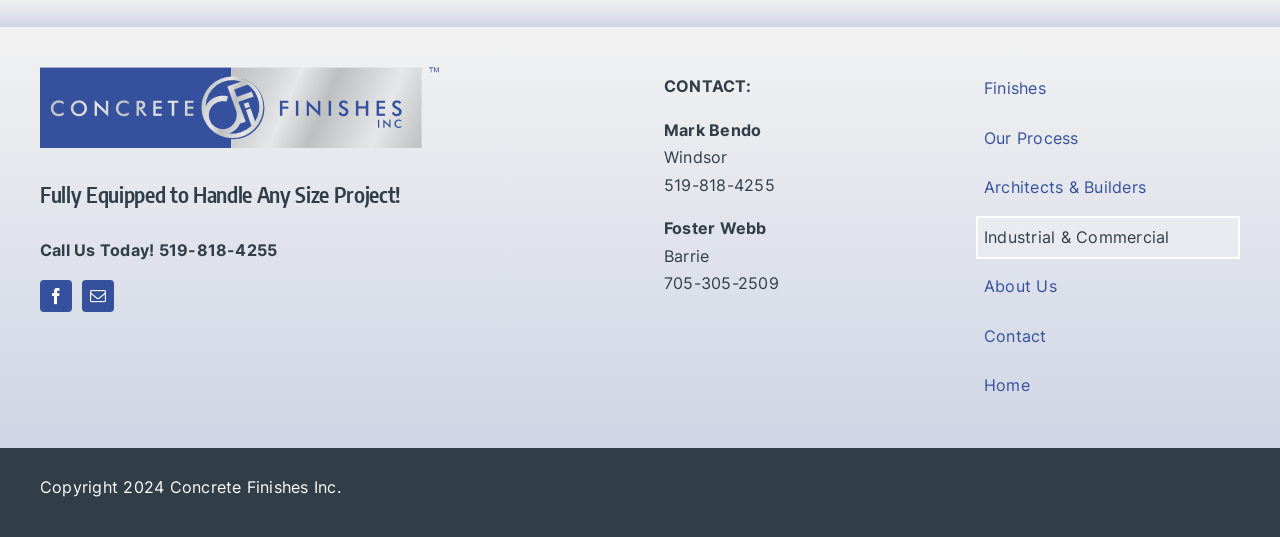Please find the bounding box coordinates (top-left x, top-left y, bottom-right x, bottom-right y) in the screenshot for the UI element described as follows: Contact

[0.762, 0.586, 0.969, 0.667]